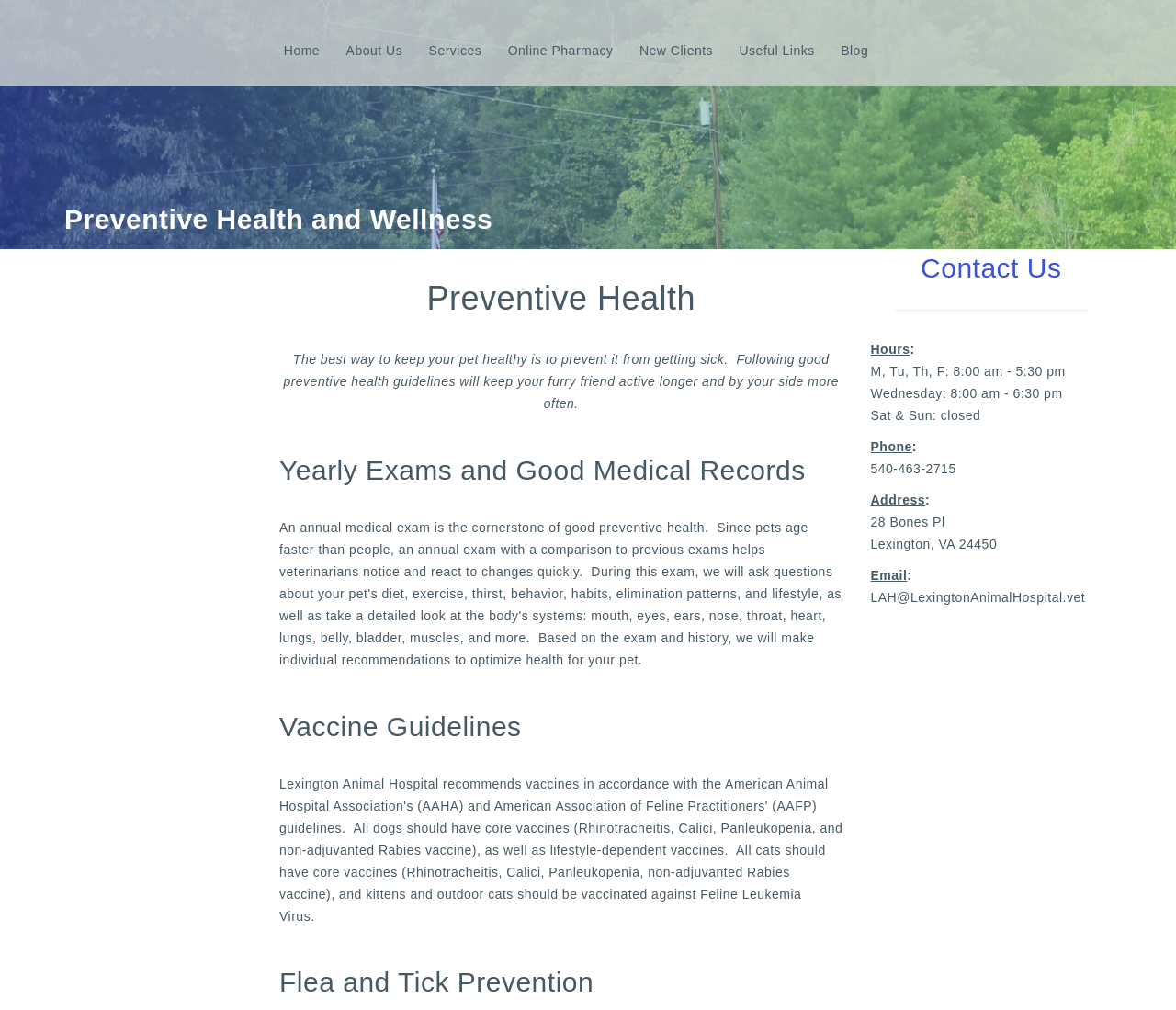Please locate the bounding box coordinates of the element that needs to be clicked to achieve the following instruction: "Call the hospital". The coordinates should be four float numbers between 0 and 1, i.e., [left, top, right, bottom].

[0.74, 0.457, 0.813, 0.471]